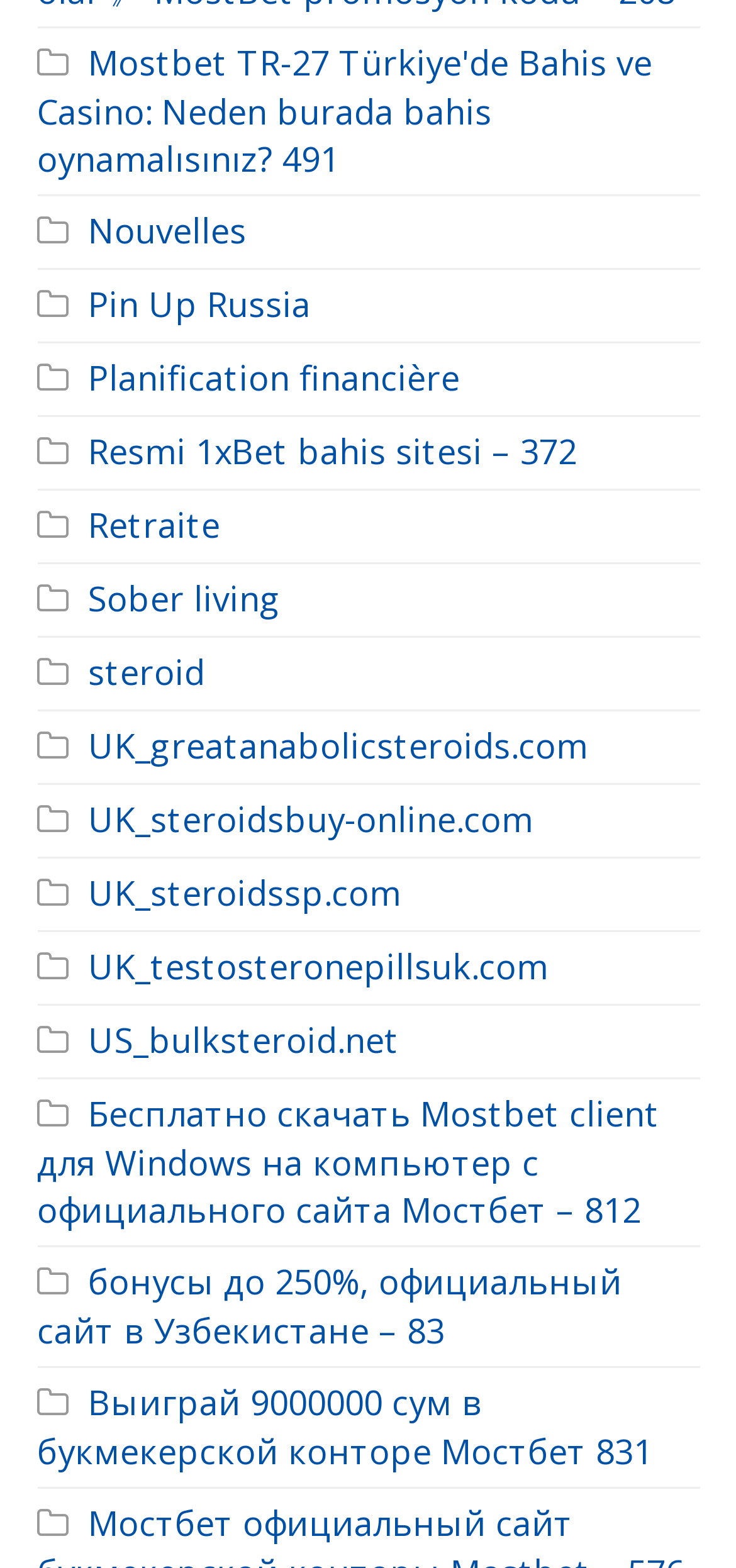Please find the bounding box coordinates of the element that you should click to achieve the following instruction: "Click Mostbet TR-27 Türkiye'de Bahis ve Casino". The coordinates should be presented as four float numbers between 0 and 1: [left, top, right, bottom].

[0.05, 0.025, 0.886, 0.115]